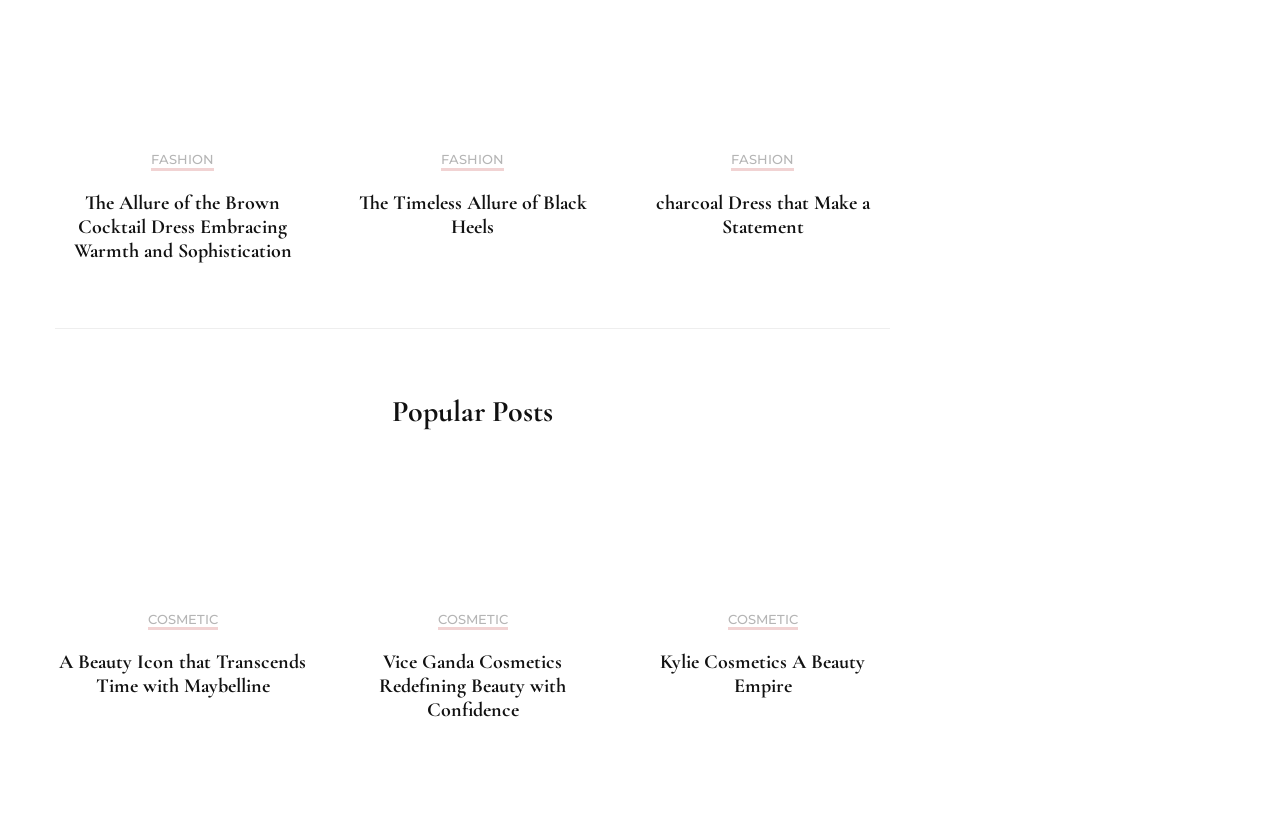Indicate the bounding box coordinates of the element that must be clicked to execute the instruction: "Read The Allure of the Brown Cocktail Dress Embracing Warmth and Sophistication". The coordinates should be given as four float numbers between 0 and 1, i.e., [left, top, right, bottom].

[0.057, 0.234, 0.228, 0.322]